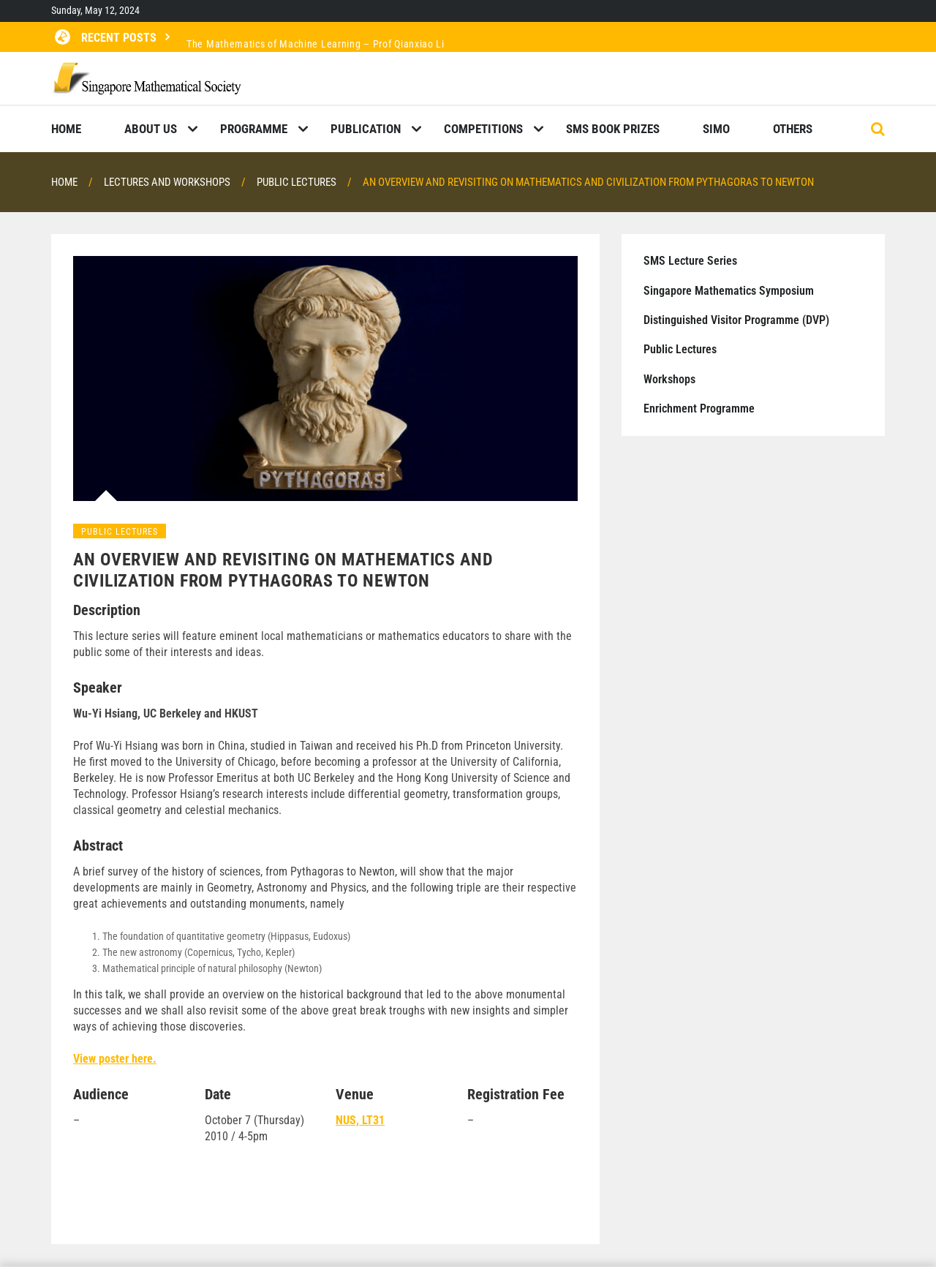Using the element description: "alt="Singapore Mathematical Society"", determine the bounding box coordinates. The coordinates should be in the format [left, top, right, bottom], with values between 0 and 1.

[0.055, 0.046, 0.258, 0.055]